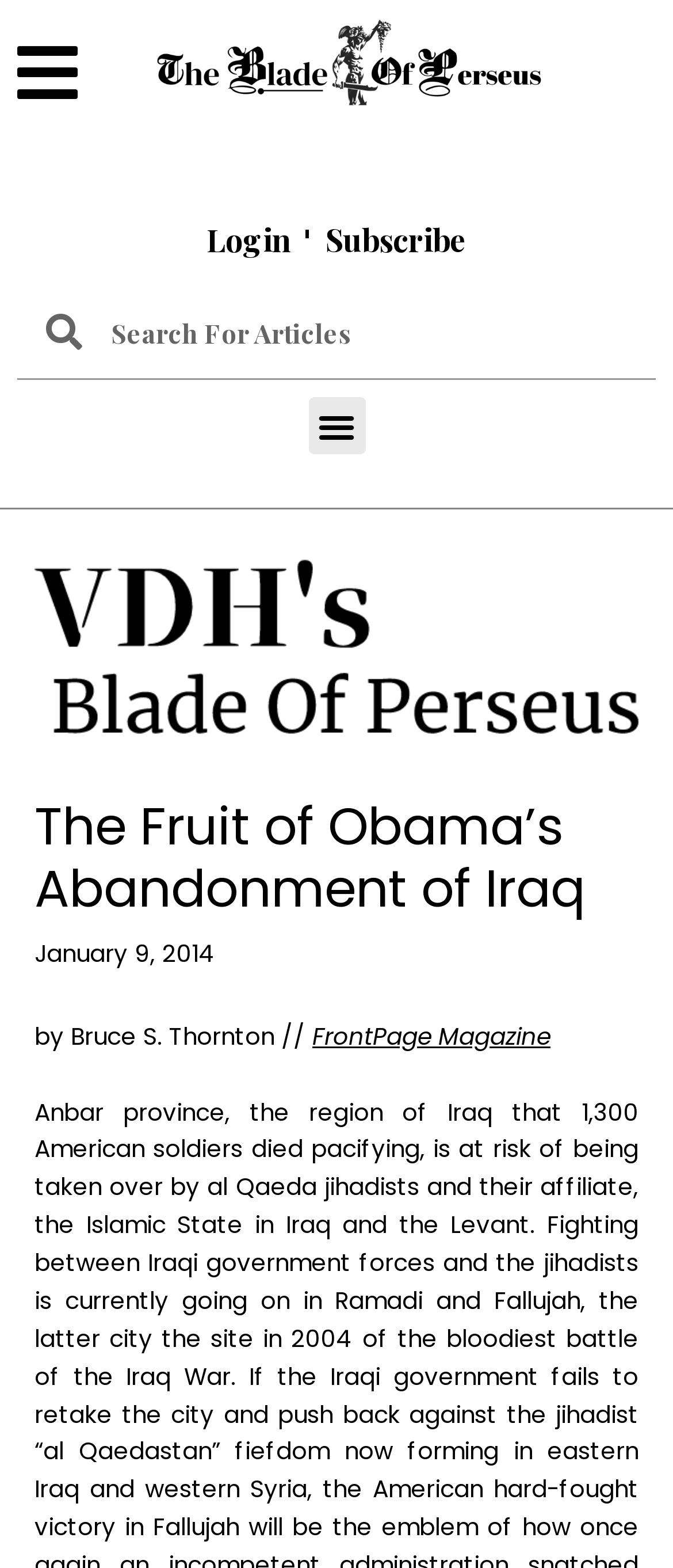Using the element description: "Subscribe", determine the bounding box coordinates for the specified UI element. The coordinates should be four float numbers between 0 and 1, [left, top, right, bottom].

[0.458, 0.144, 0.719, 0.161]